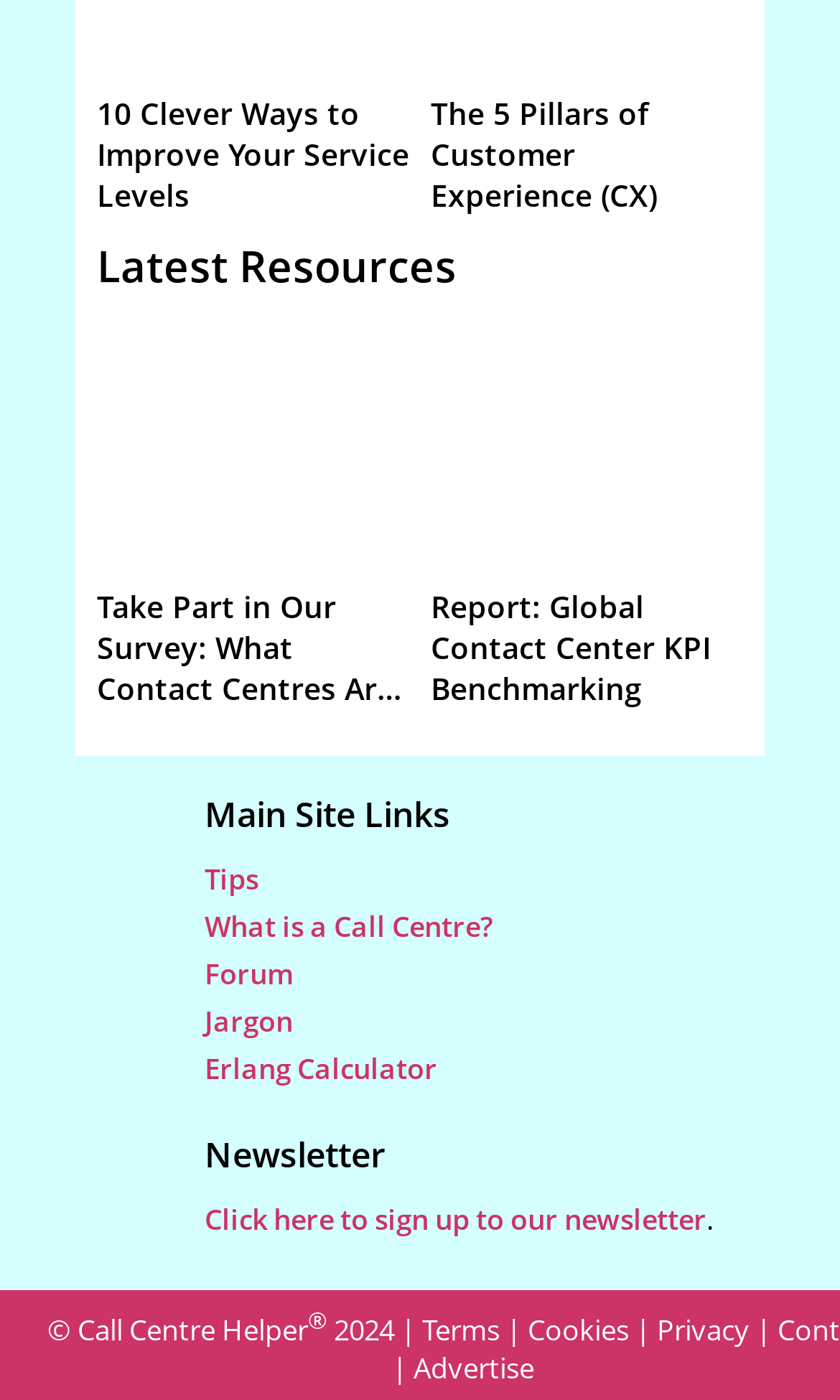What is the category of the links under 'Main Site Links'?
Please provide a single word or phrase answer based on the image.

Call Centre Resources